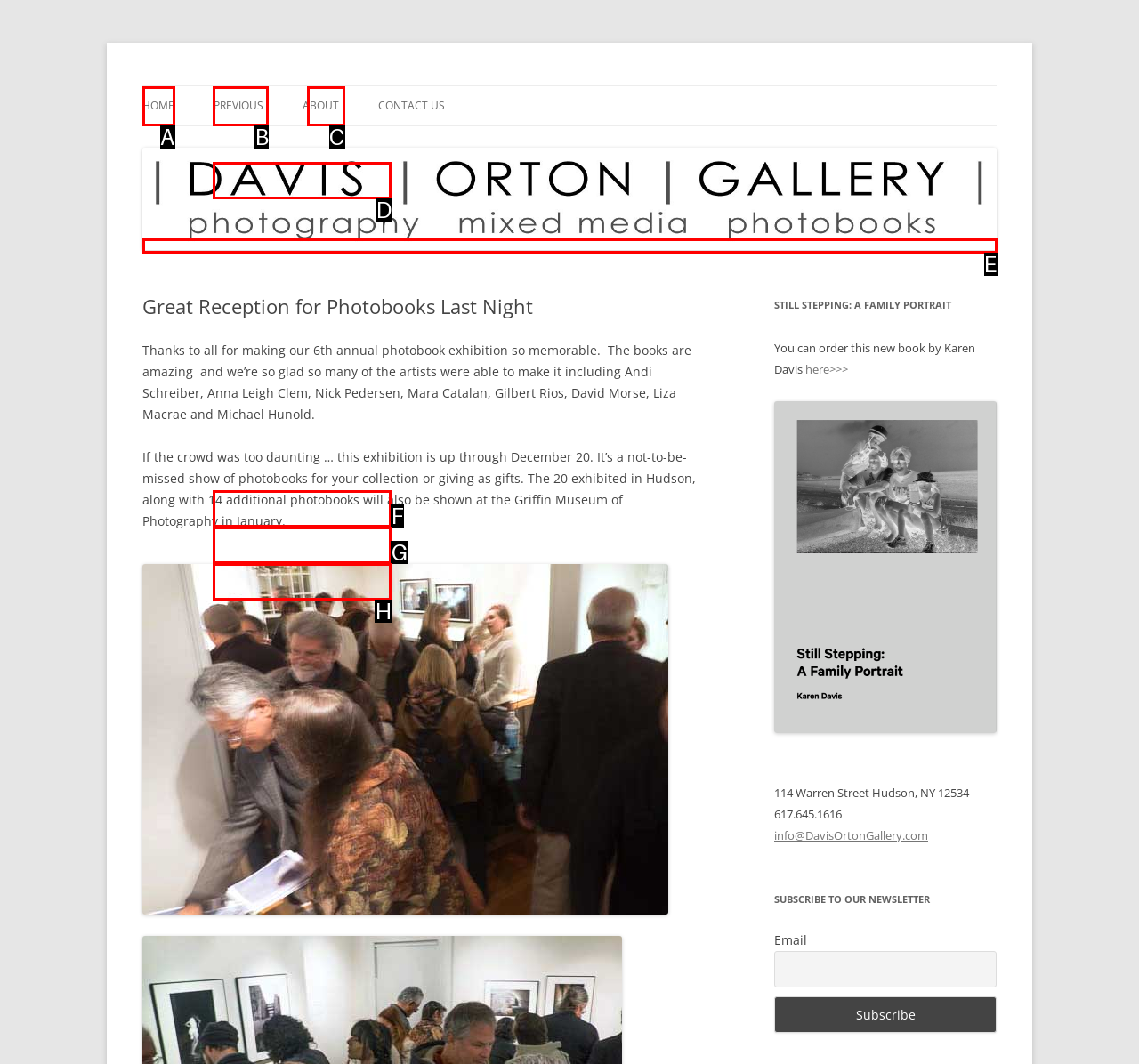Tell me which option best matches the description: 2014 Exhibitions
Answer with the option's letter from the given choices directly.

F